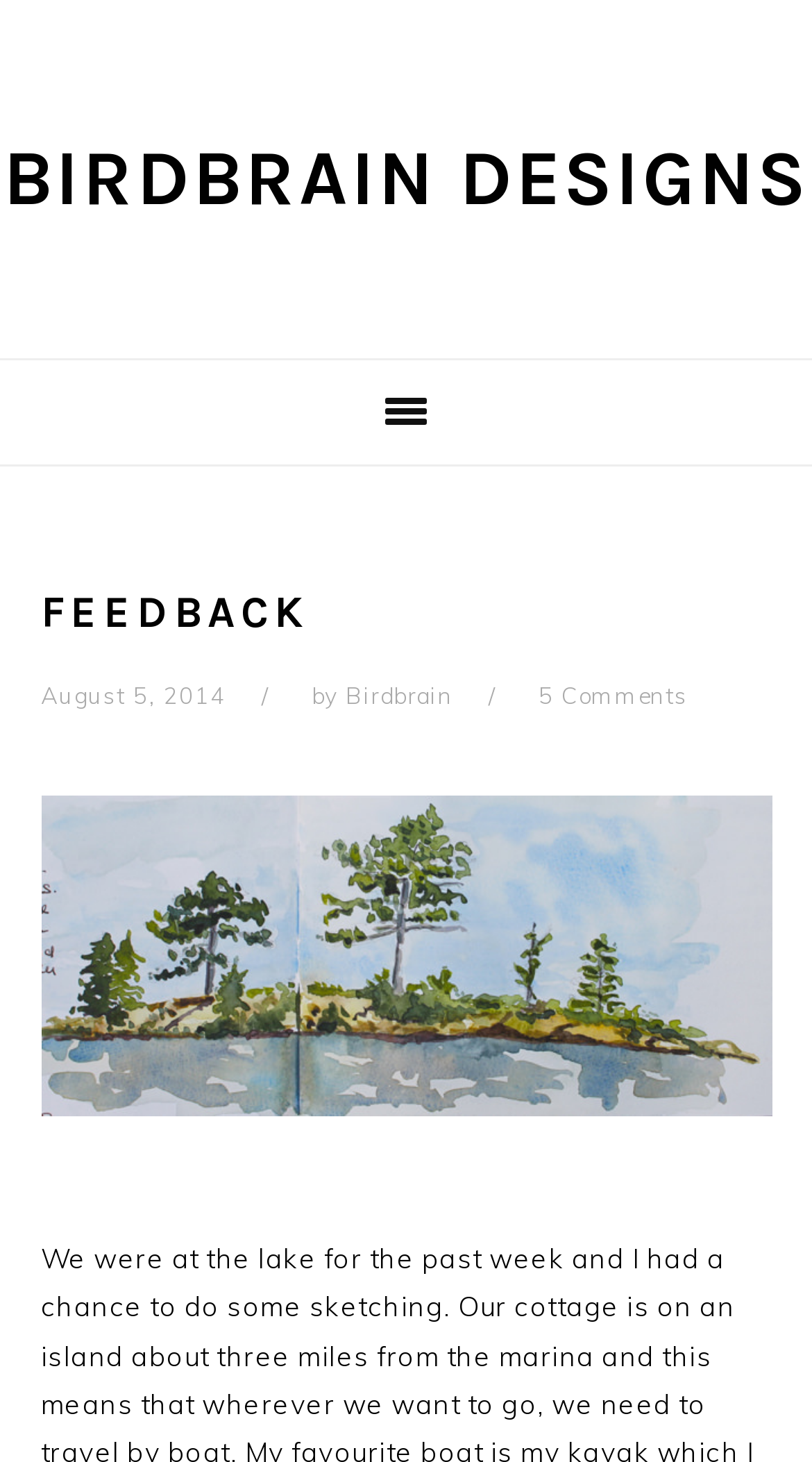Look at the image and answer the question in detail:
How many comments does the feedback have?

I found the number of comments by looking at the link element in the header section, which contains the text '5 Comments'.